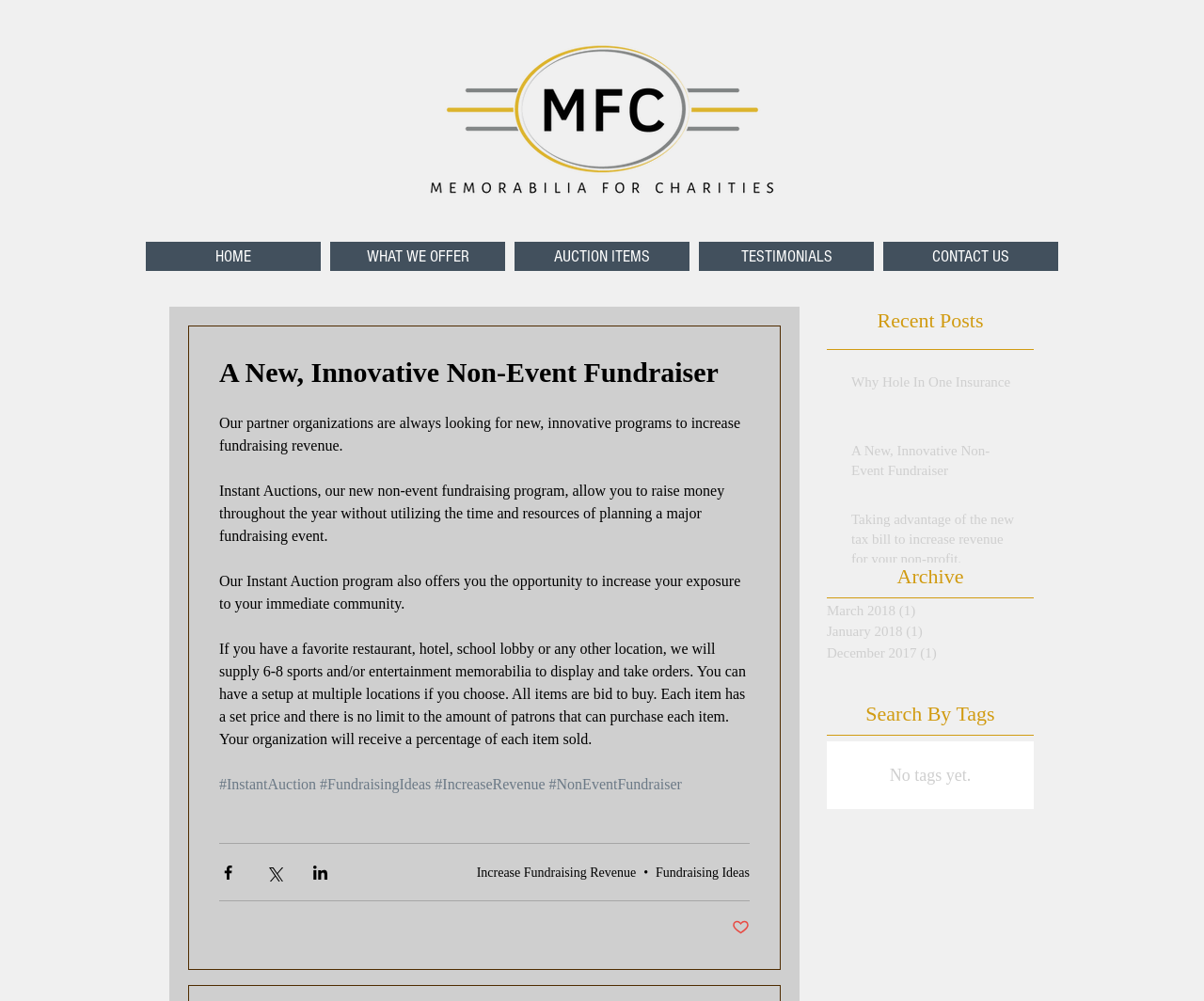What is the name of the section that lists posts by month?
Please look at the screenshot and answer in one word or a short phrase.

Archive